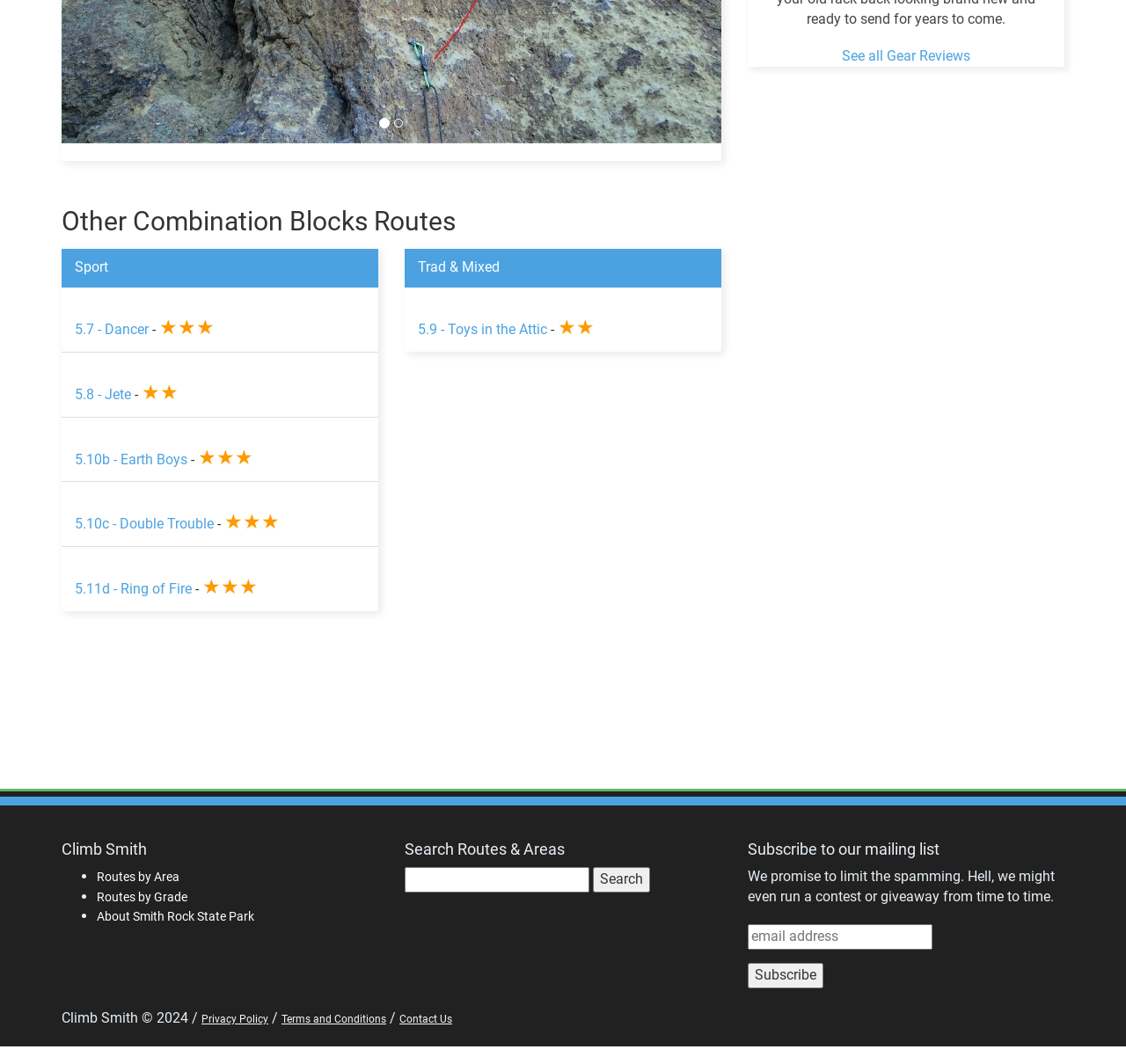By analyzing the image, answer the following question with a detailed response: What is the copyright year of Climb Smith?

The copyright year of Climb Smith is 2024, as indicated by the StaticText element 'Climb Smith © 2024 /' at the bottom of the webpage.